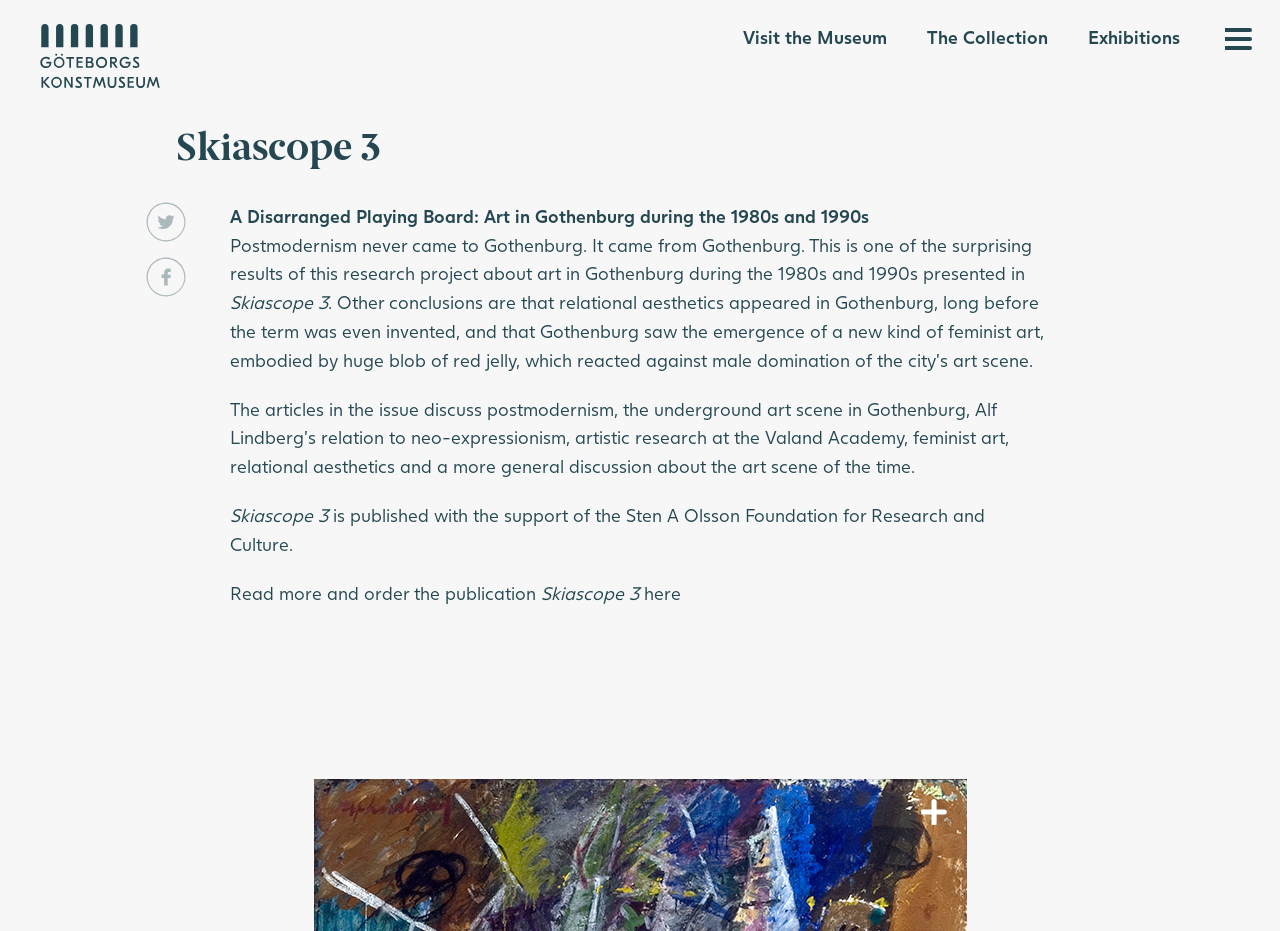From the webpage screenshot, identify the region described by Visit the Museum. Provide the bounding box coordinates as (top-left x, top-left y, bottom-right x, bottom-right y), with each value being a floating point number between 0 and 1.

[0.58, 0.024, 0.693, 0.058]